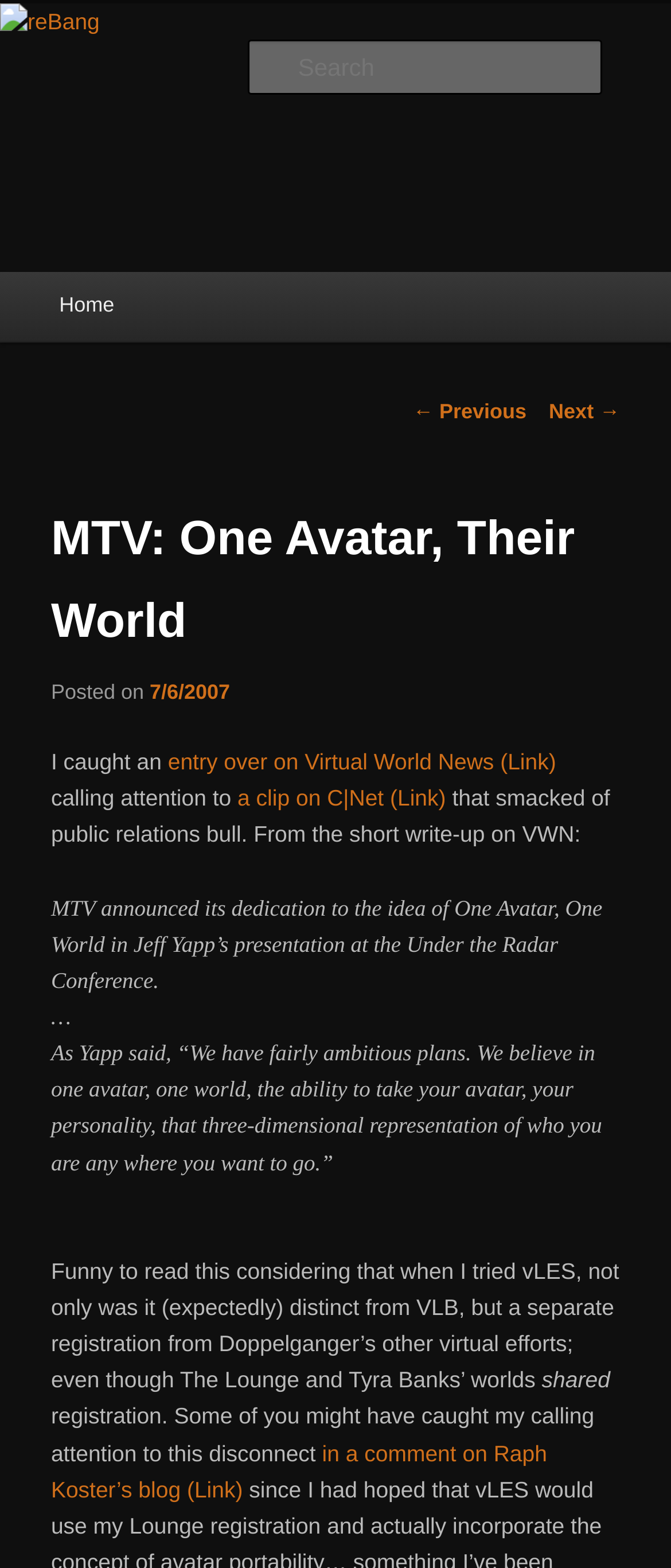Craft a detailed narrative of the webpage's structure and content.

The webpage appears to be a blog post or article about MTV's concept of "One Avatar, Their World". At the top, there is a heading with the title "reBang" and a link to skip to the primary content. Below this, there is a large image that spans the entire width of the page, also with the title "reBang".

On the top right, there is a search box with a label "Search". Below the image, there is a main menu with links to "Home" and other navigation options. The main content of the page is divided into sections, with headings and paragraphs of text.

The first section has a heading "MTV: One Avatar, Their World" and discusses a presentation by Jeff Yapp at the Under the Radar Conference. The text is formatted as a blockquote, indicating that it is a quote from the presentation. The quote discusses MTV's plans for a unified avatar system.

The next section of text discusses the author's experience with a virtual environment called vLES and how it is separate from other virtual efforts, despite sharing a registration system with some of them. There are links to external sources, including a comment on Raph Koster's blog.

Throughout the page, there are several links to other articles or websites, including Virtual World News and C|Net. The page also has a post navigation section with links to previous and next posts.